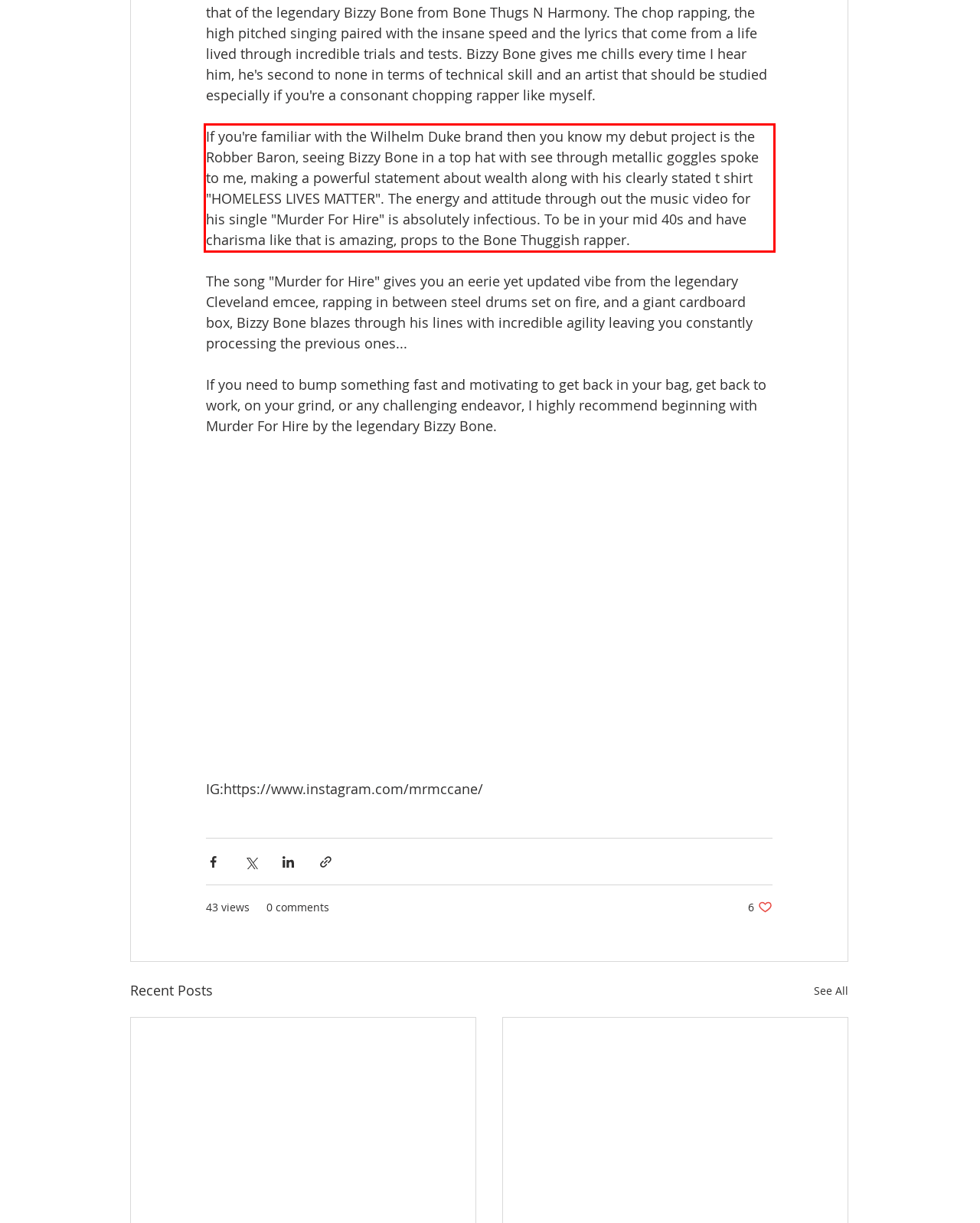Please look at the webpage screenshot and extract the text enclosed by the red bounding box.

If you're familiar with the Wilhelm Duke brand then you know my debut project is the Robber Baron, seeing Bizzy Bone in a top hat with see through metallic goggles spoke to me, making a powerful statement about wealth along with his clearly stated t shirt "HOMELESS LIVES MATTER". The energy and attitude through out the music video for his single "Murder For Hire" is absolutely infectious. To be in your mid 40s and have charisma like that is amazing, props to the Bone Thuggish rapper.